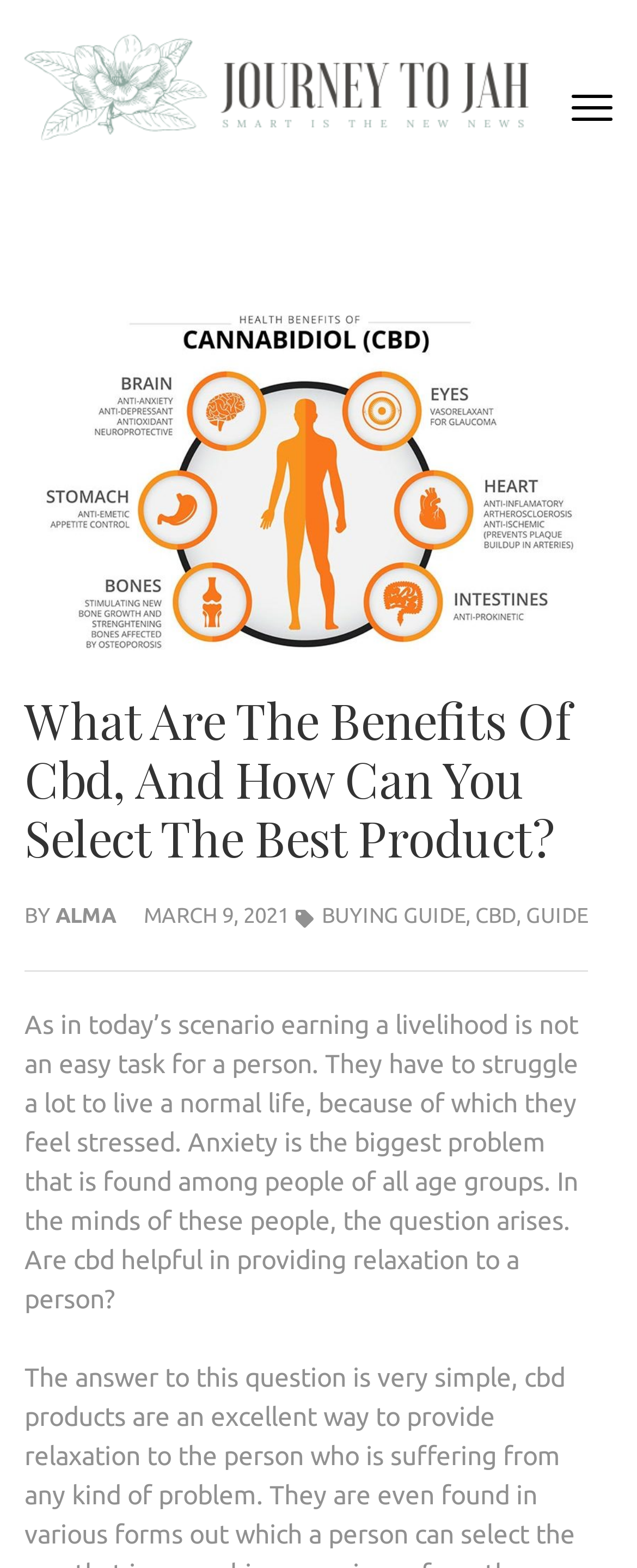Find the bounding box coordinates of the element you need to click on to perform this action: 'read the article about selecting the best CBD product'. The coordinates should be represented by four float values between 0 and 1, in the format [left, top, right, bottom].

[0.038, 0.44, 0.923, 0.553]